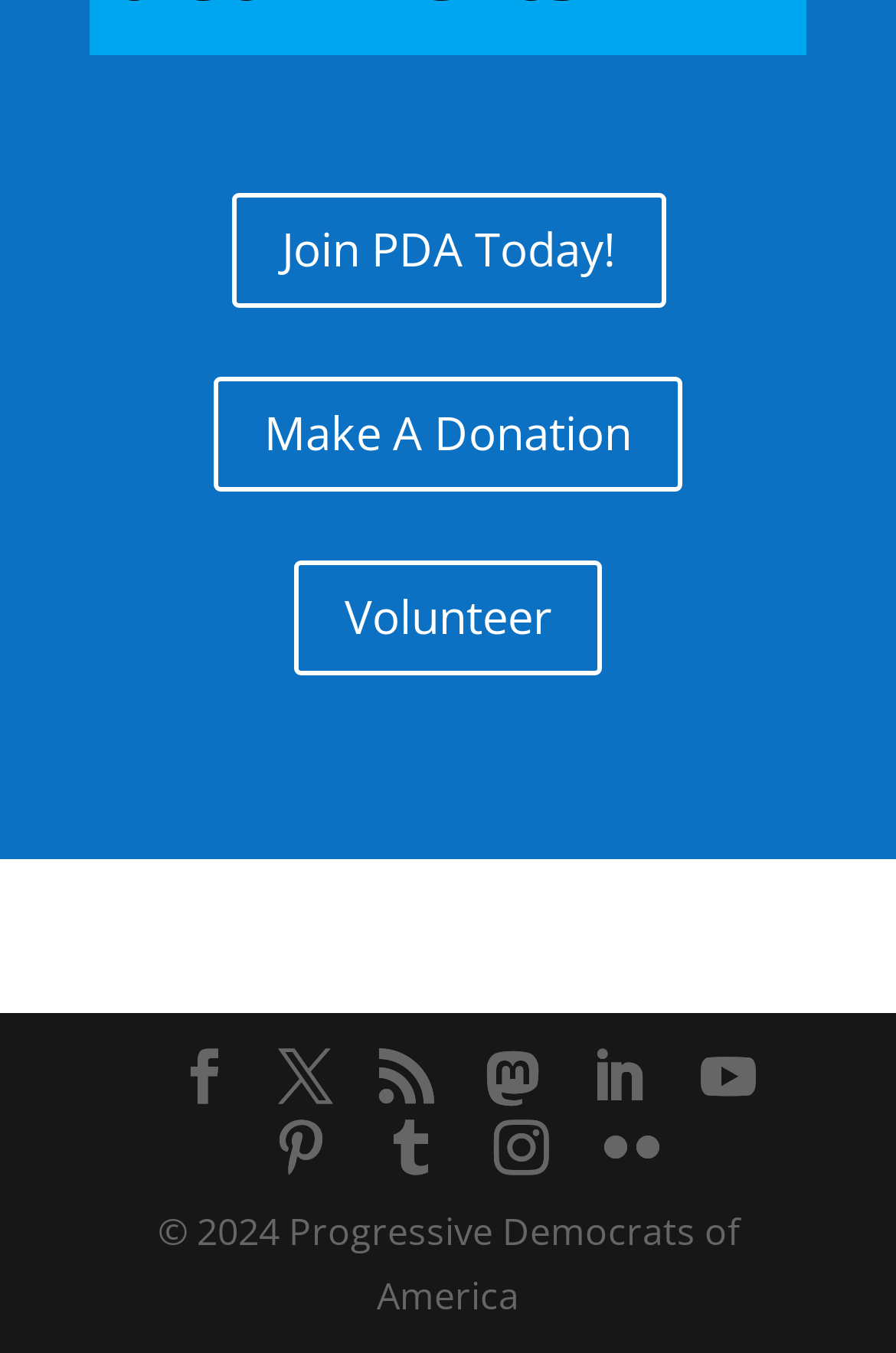Based on the element description Transitioning from Freelancing to Entrepreneurship, identify the bounding box coordinates for the UI element. The coordinates should be in the format (top-left x, top-left y, bottom-right x, bottom-right y) and within the 0 to 1 range.

None